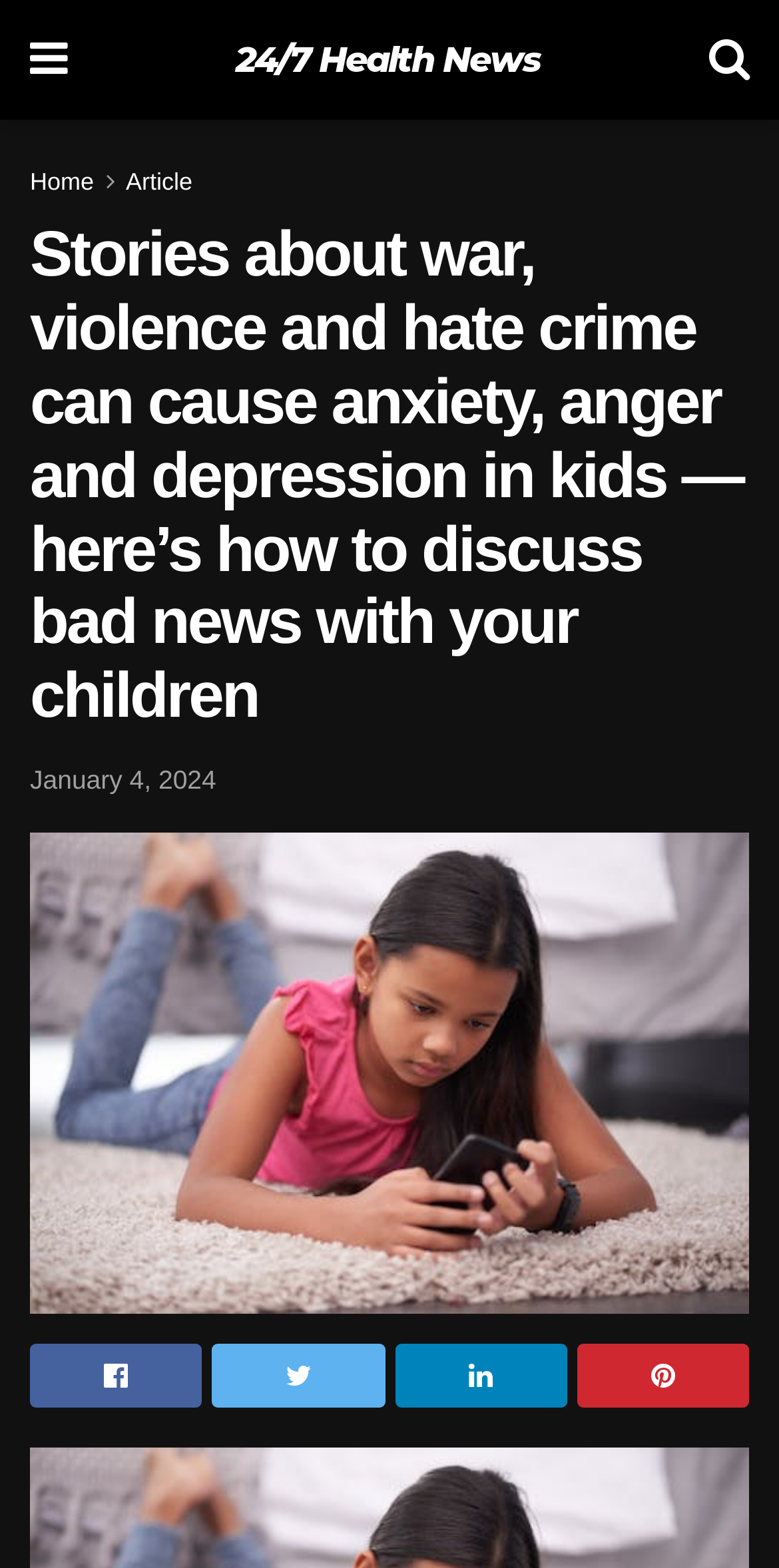What is the name of the news website?
Please provide a comprehensive answer based on the details in the screenshot.

The name of the news website can be found at the top of the webpage, which is '24/7 Health News'.